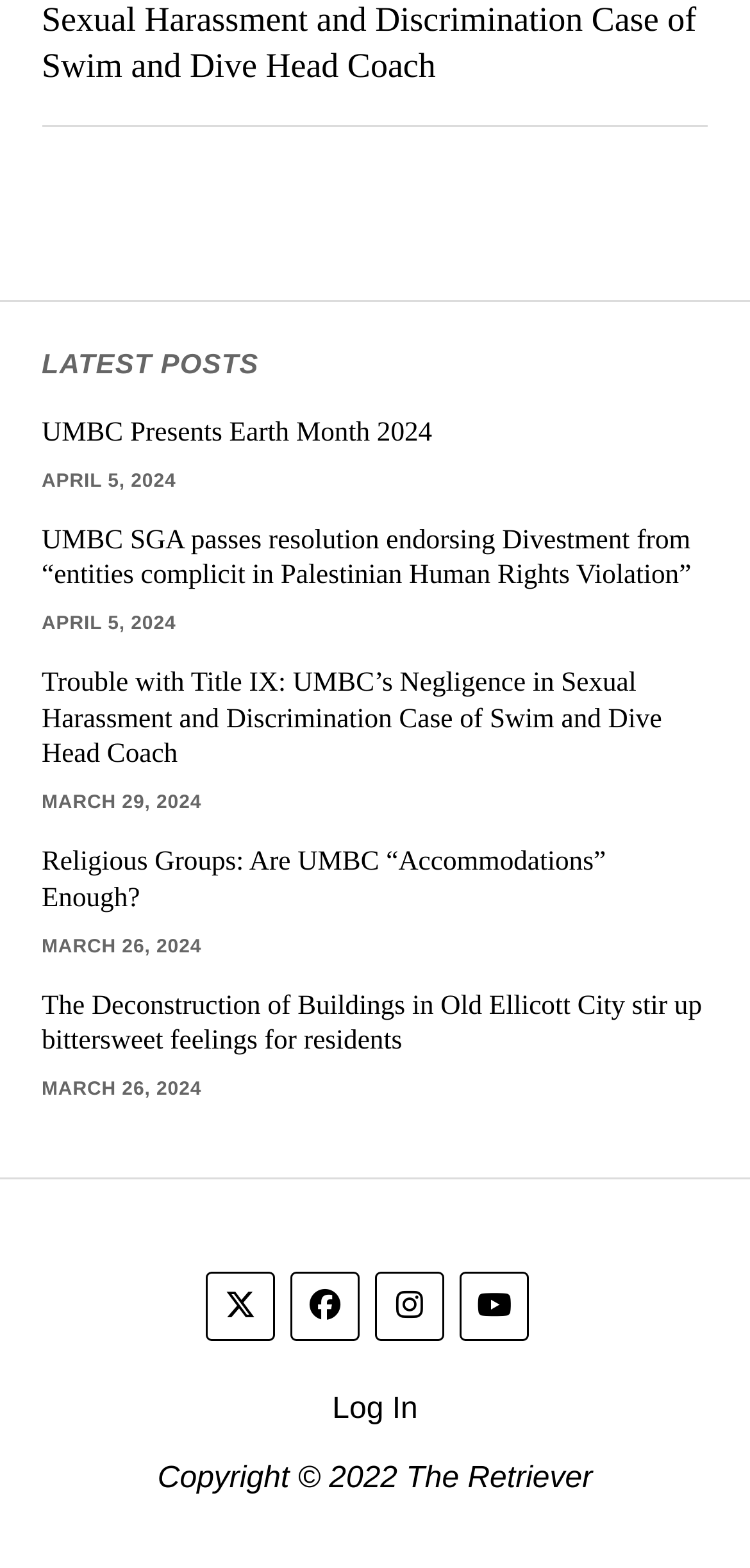Locate the bounding box of the UI element described in the following text: "Log In".

[0.443, 0.889, 0.557, 0.91]